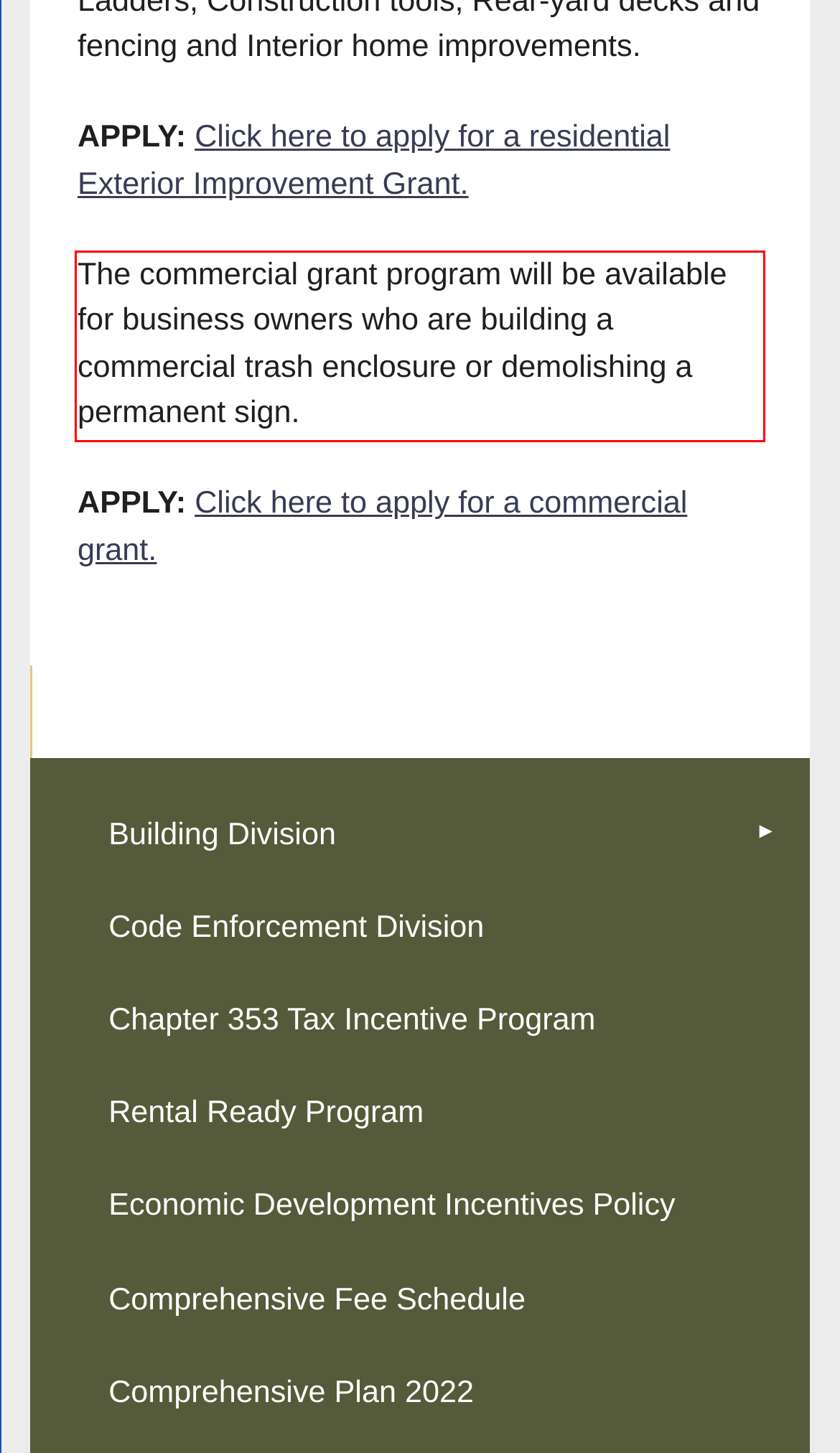You are given a screenshot of a webpage with a UI element highlighted by a red bounding box. Please perform OCR on the text content within this red bounding box.

The commercial grant program will be available for business owners who are building a commercial trash enclosure or demolishing a permanent sign.